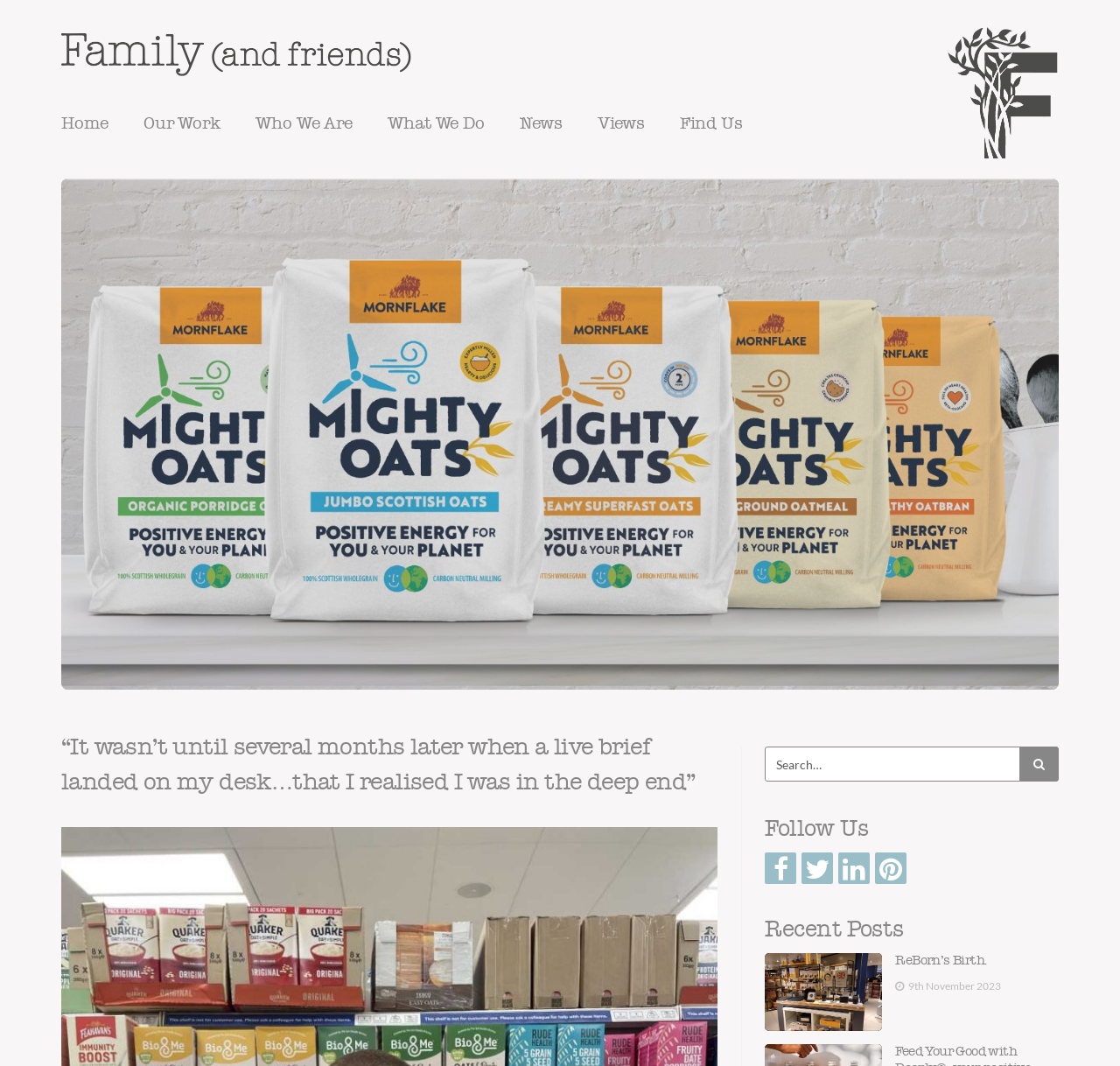How many social media links are there?
Provide an in-depth and detailed explanation in response to the question.

I found four social media links, represented by icons, below the 'Follow Us' heading. These links are likely for Facebook, Twitter, LinkedIn, and Instagram.